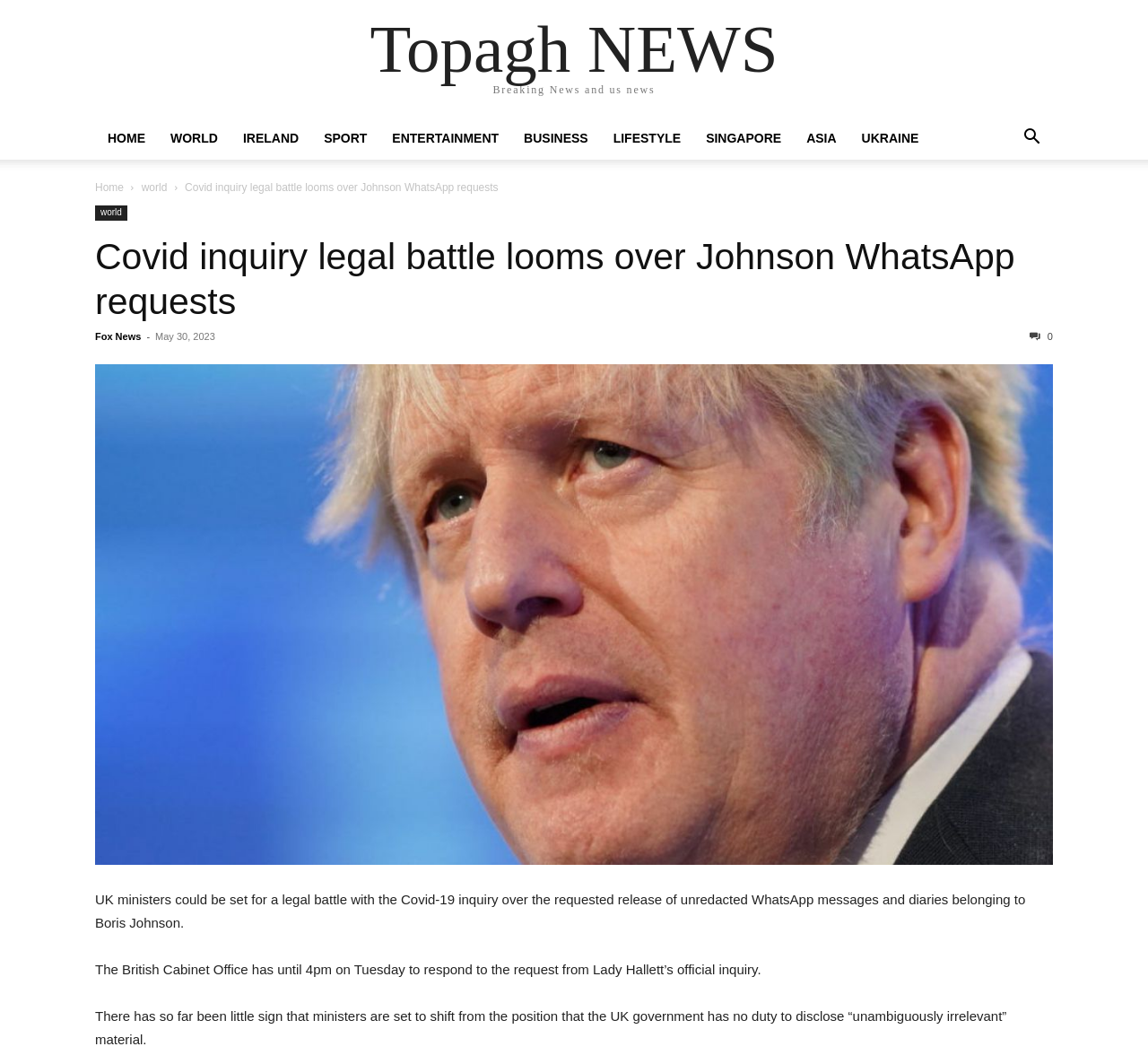Provide the bounding box coordinates of the UI element that matches the description: "world".

[0.138, 0.123, 0.201, 0.137]